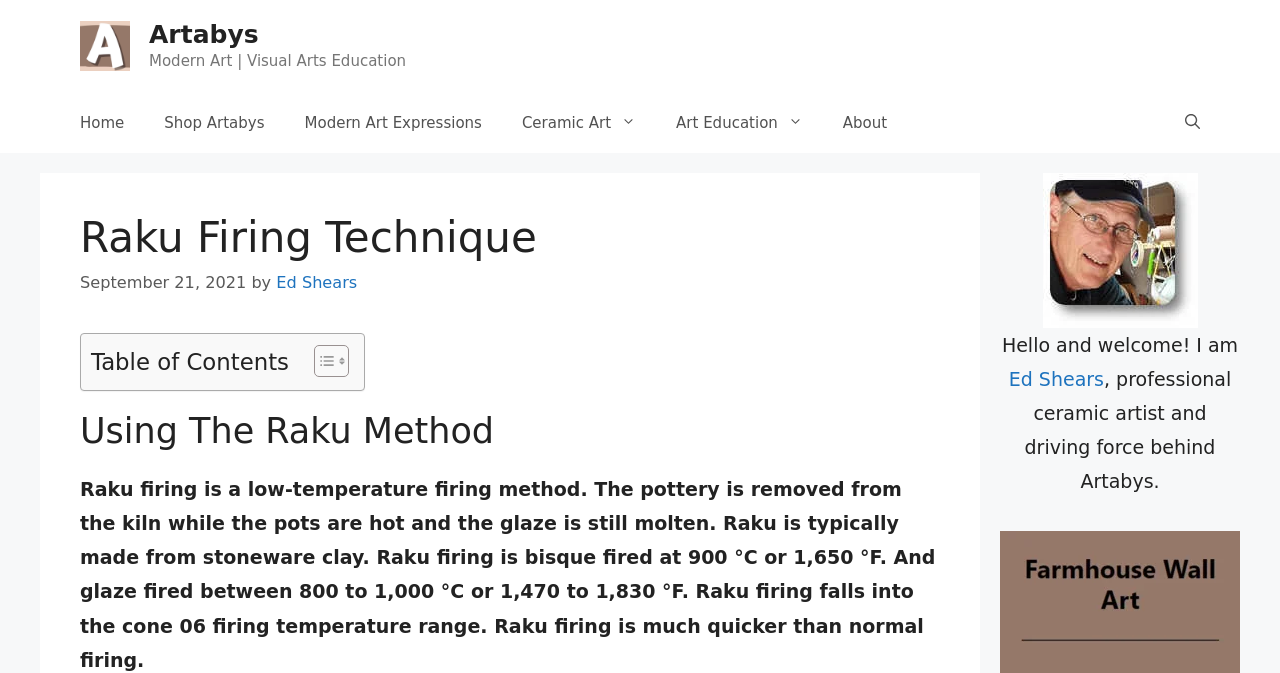Please specify the bounding box coordinates of the clickable region necessary for completing the following instruction: "Click on the 'Home' link". The coordinates must consist of four float numbers between 0 and 1, i.e., [left, top, right, bottom].

[0.047, 0.137, 0.113, 0.227]